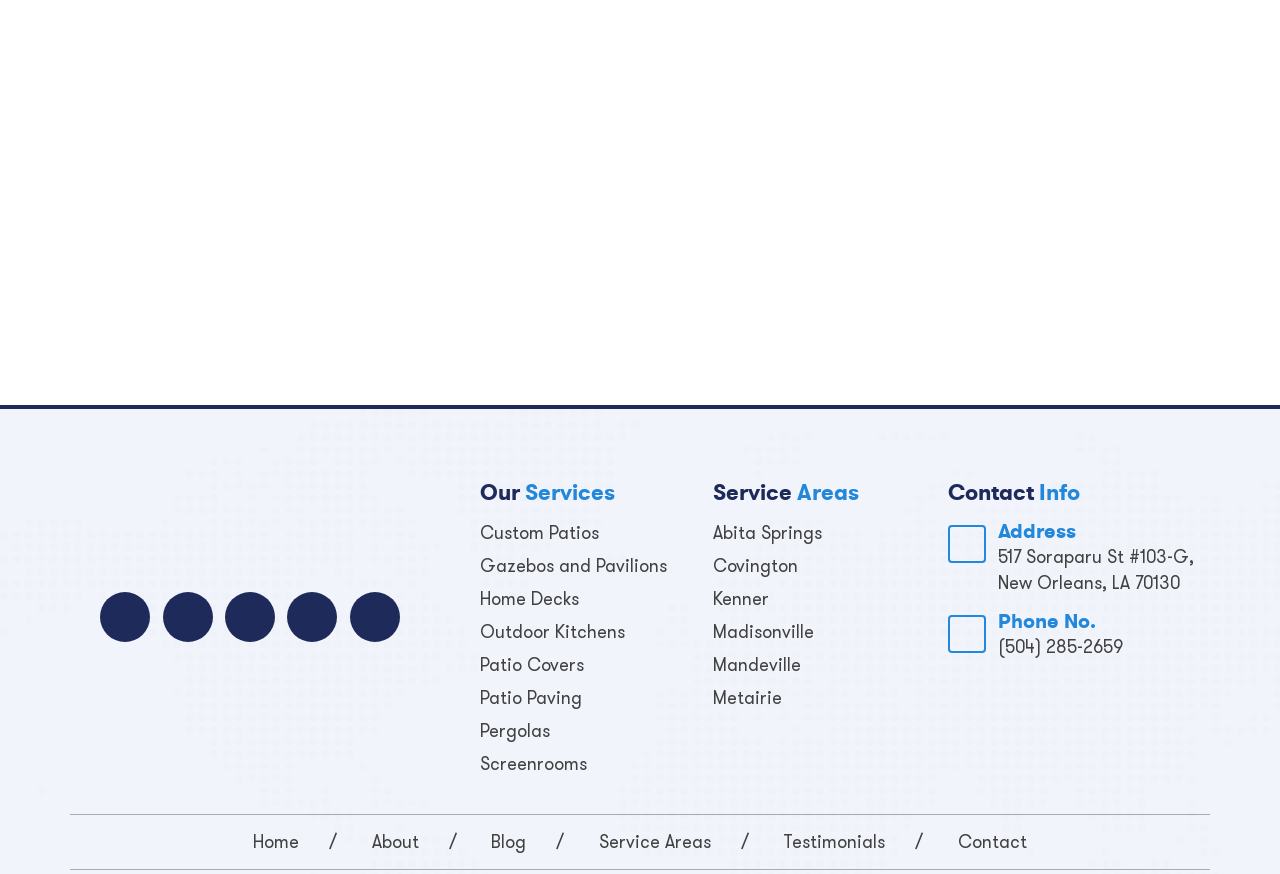Answer the question with a single word or phrase: 
What is the company's address?

517 Soraparu St #103-G